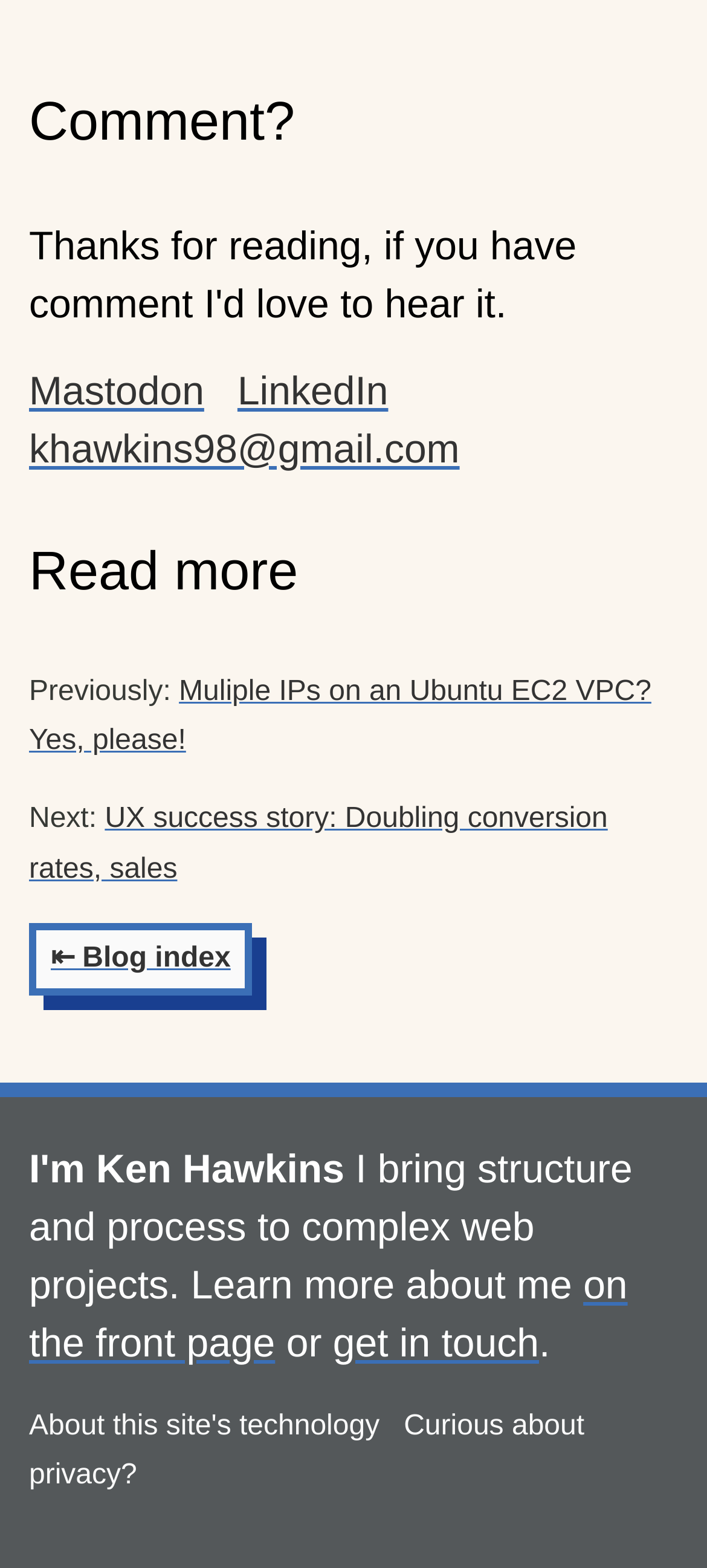Please provide a one-word or short phrase answer to the question:
What is the purpose of the 'About this site's technology' link?

To learn about site technology